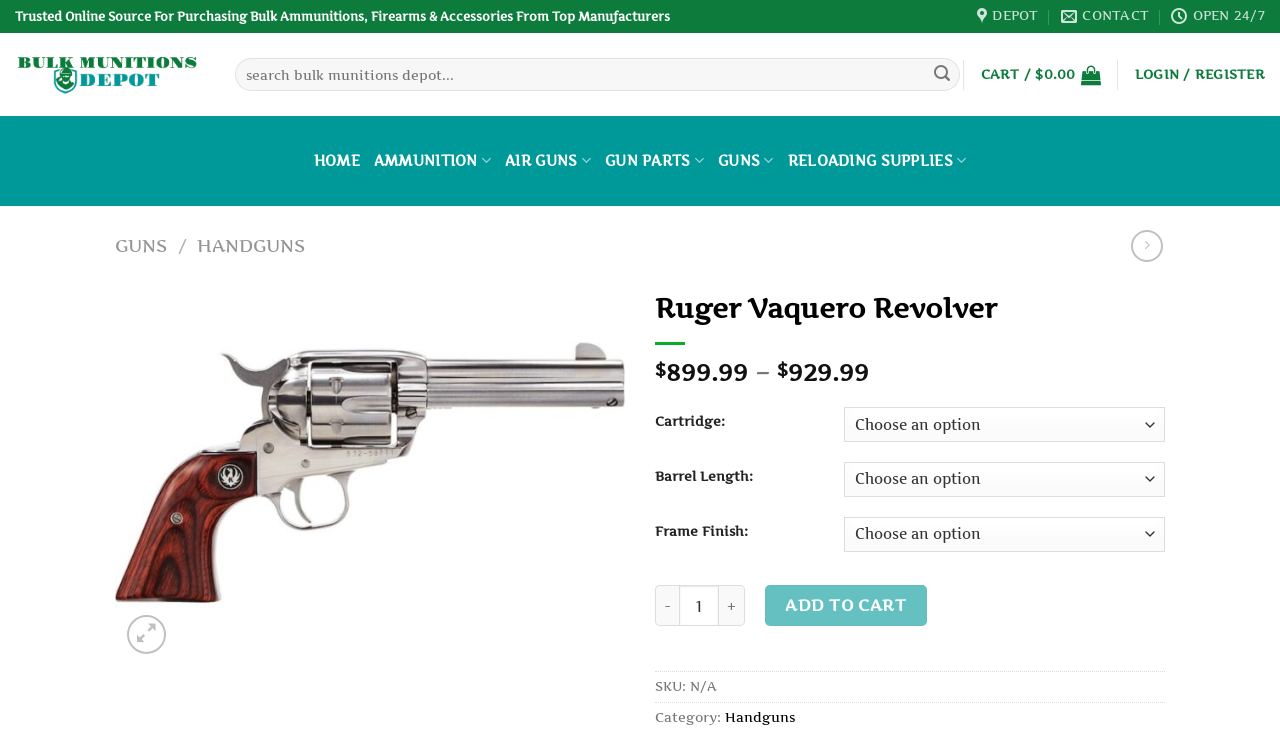What is the category of the revolver?
Can you give a detailed and elaborate answer to the question?

I found the answer by looking at the category information on the page, which says 'Category: Handguns'. This suggests that the revolver belongs to the category of handguns.